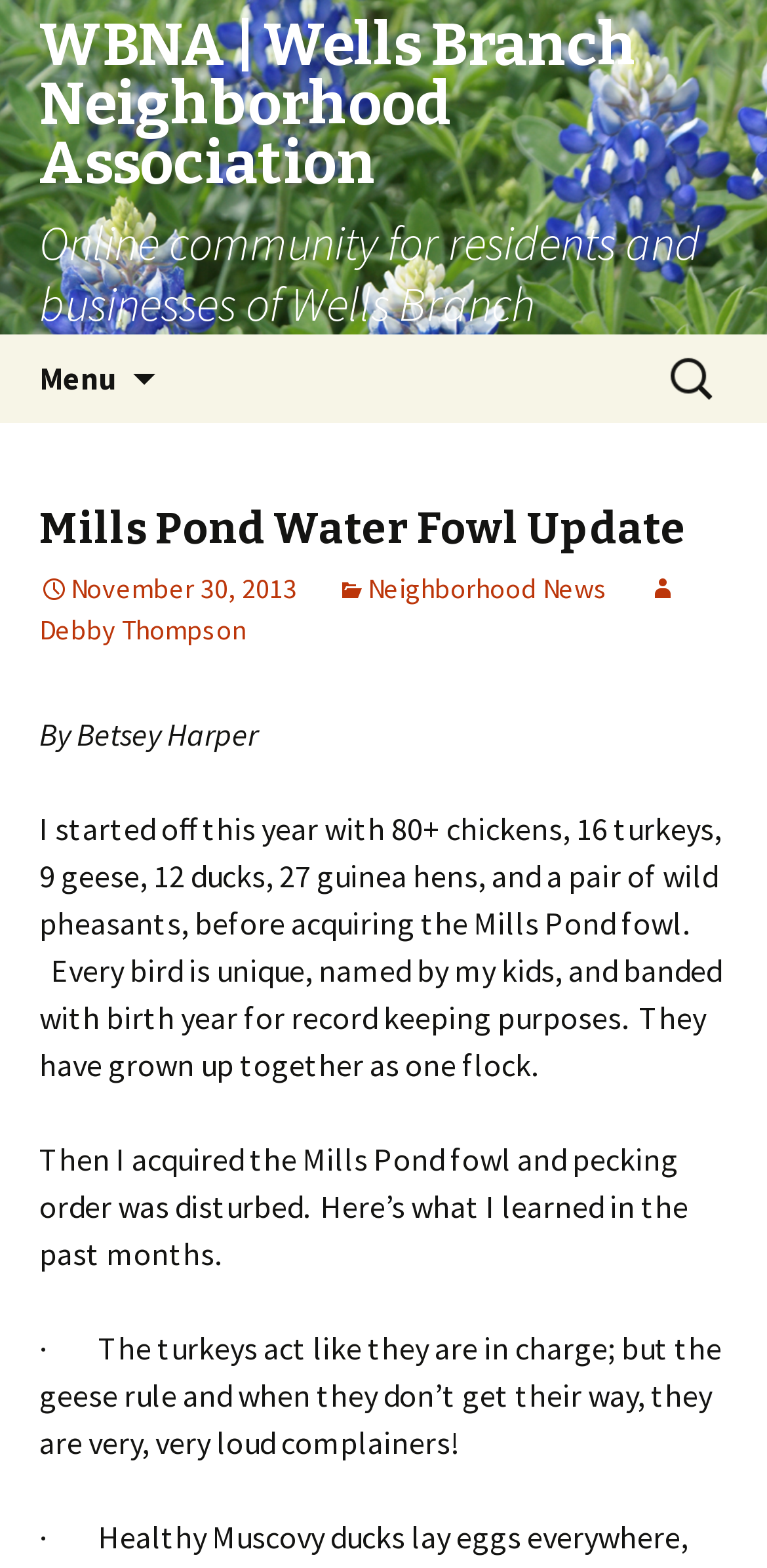How many types of birds are mentioned?
Refer to the image and give a detailed answer to the question.

The text mentions chickens, turkeys, geese, ducks, guinea hens, wild pheasants, and Mills Pond fowl, which are all types of birds.